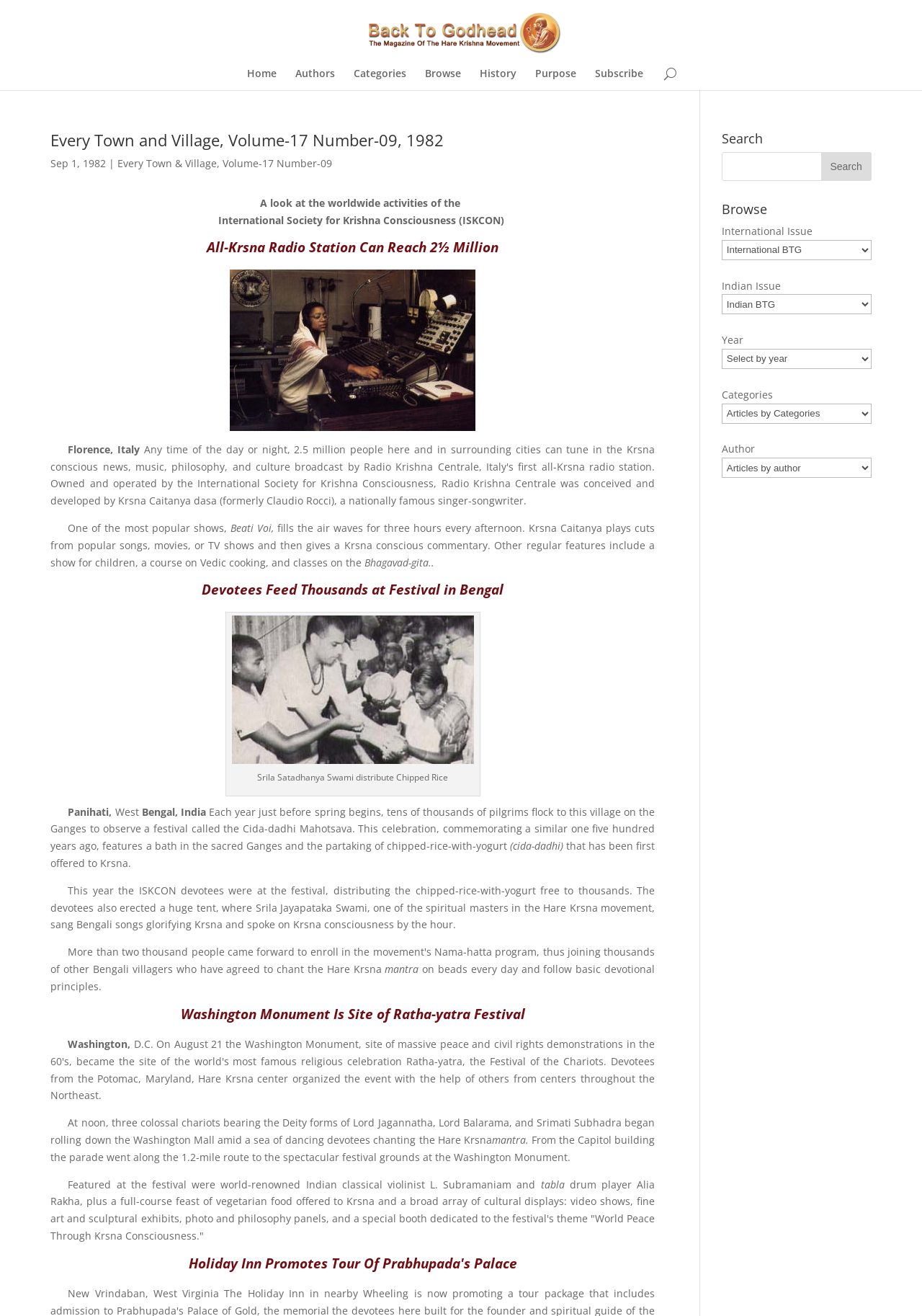Locate the bounding box coordinates of the region to be clicked to comply with the following instruction: "Search for a specific topic". The coordinates must be four float numbers between 0 and 1, in the form [left, top, right, bottom].

[0.783, 0.116, 0.945, 0.137]